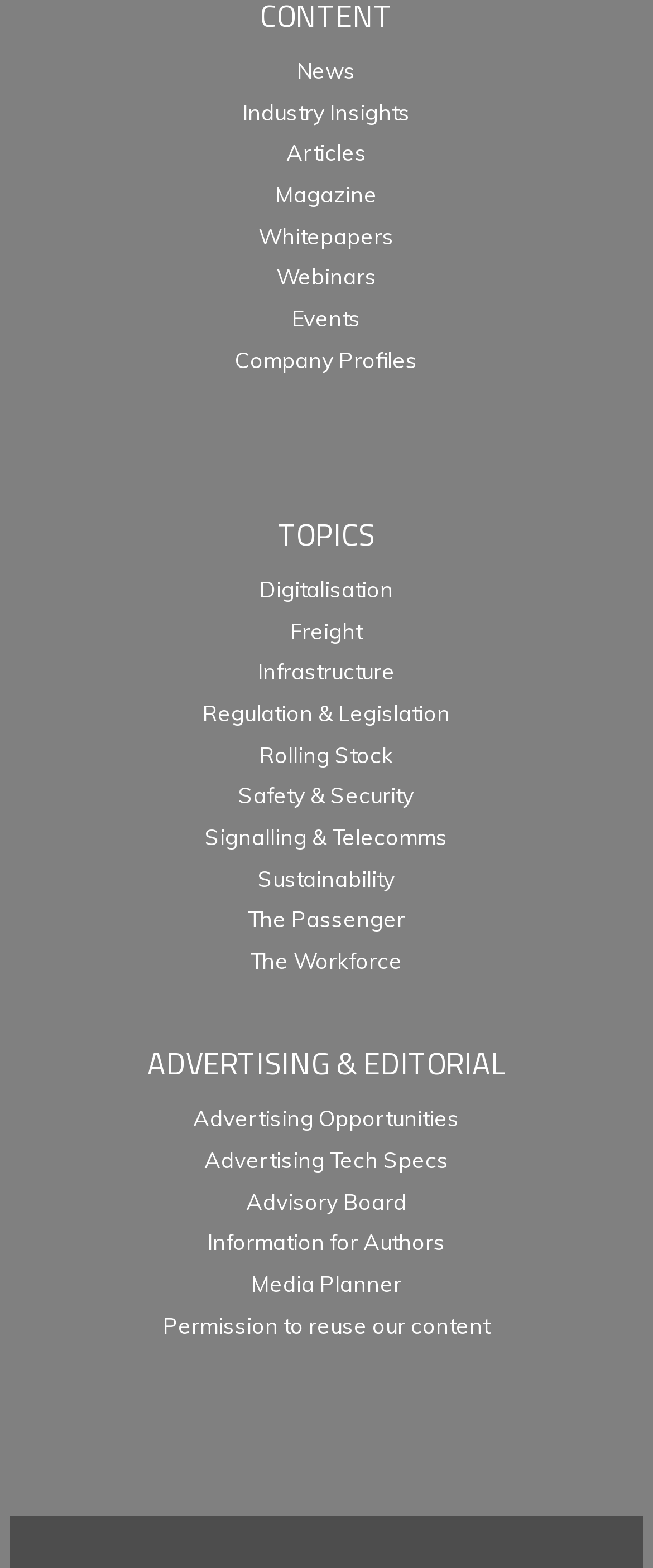How many links are there in the top navigation bar?
Using the visual information, answer the question in a single word or phrase.

8